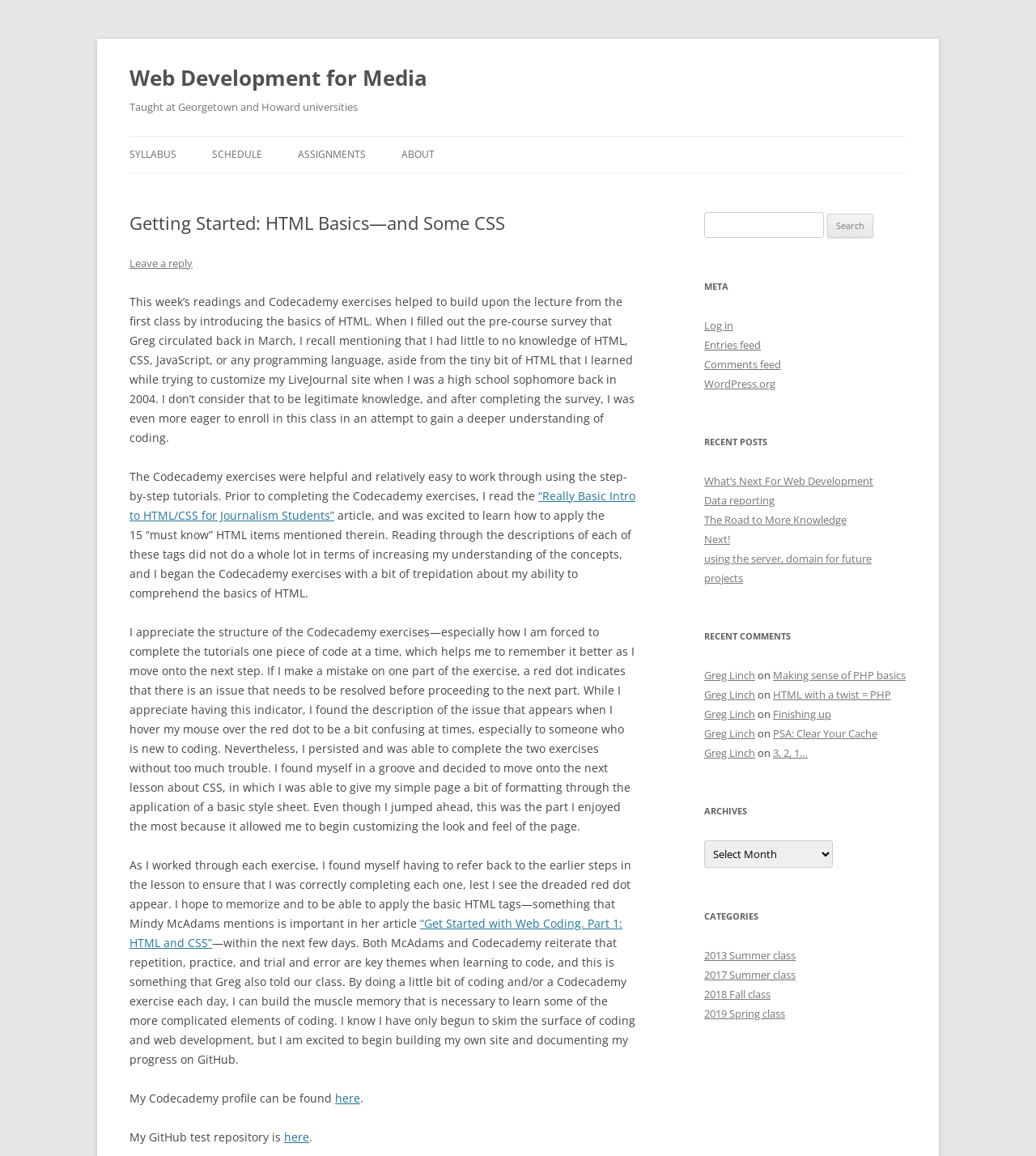Use a single word or phrase to respond to the question:
What is the title of the webpage?

Getting Started: HTML Basics—and Some CSS